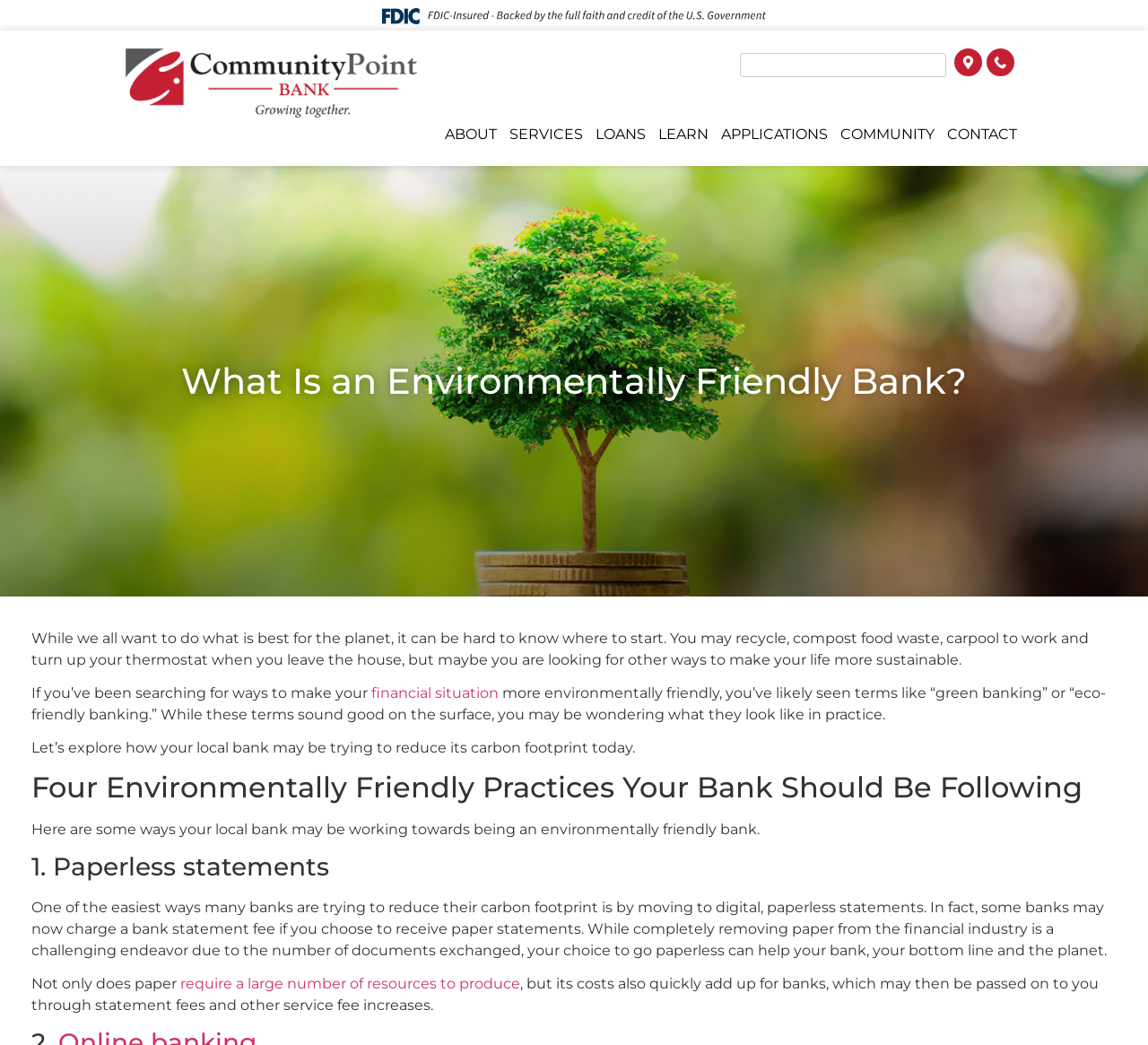Please identify the bounding box coordinates of the clickable element to fulfill the following instruction: "Learn more about environmentally friendly banking". The coordinates should be four float numbers between 0 and 1, i.e., [left, top, right, bottom].

[0.323, 0.655, 0.434, 0.671]